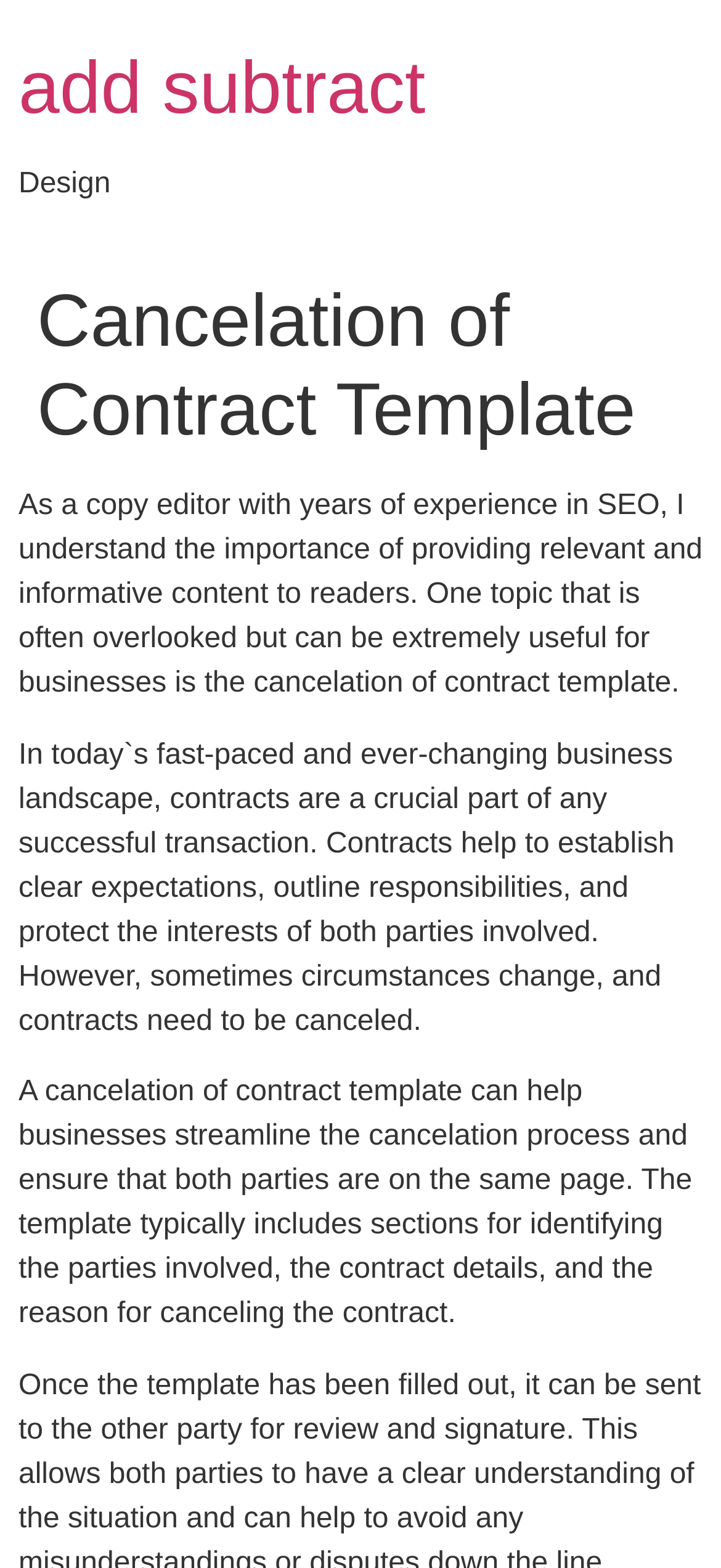Provide a one-word or one-phrase answer to the question:
What is the typical content of a cancelation of contract template?

Parties involved, contract details, reason for cancelation